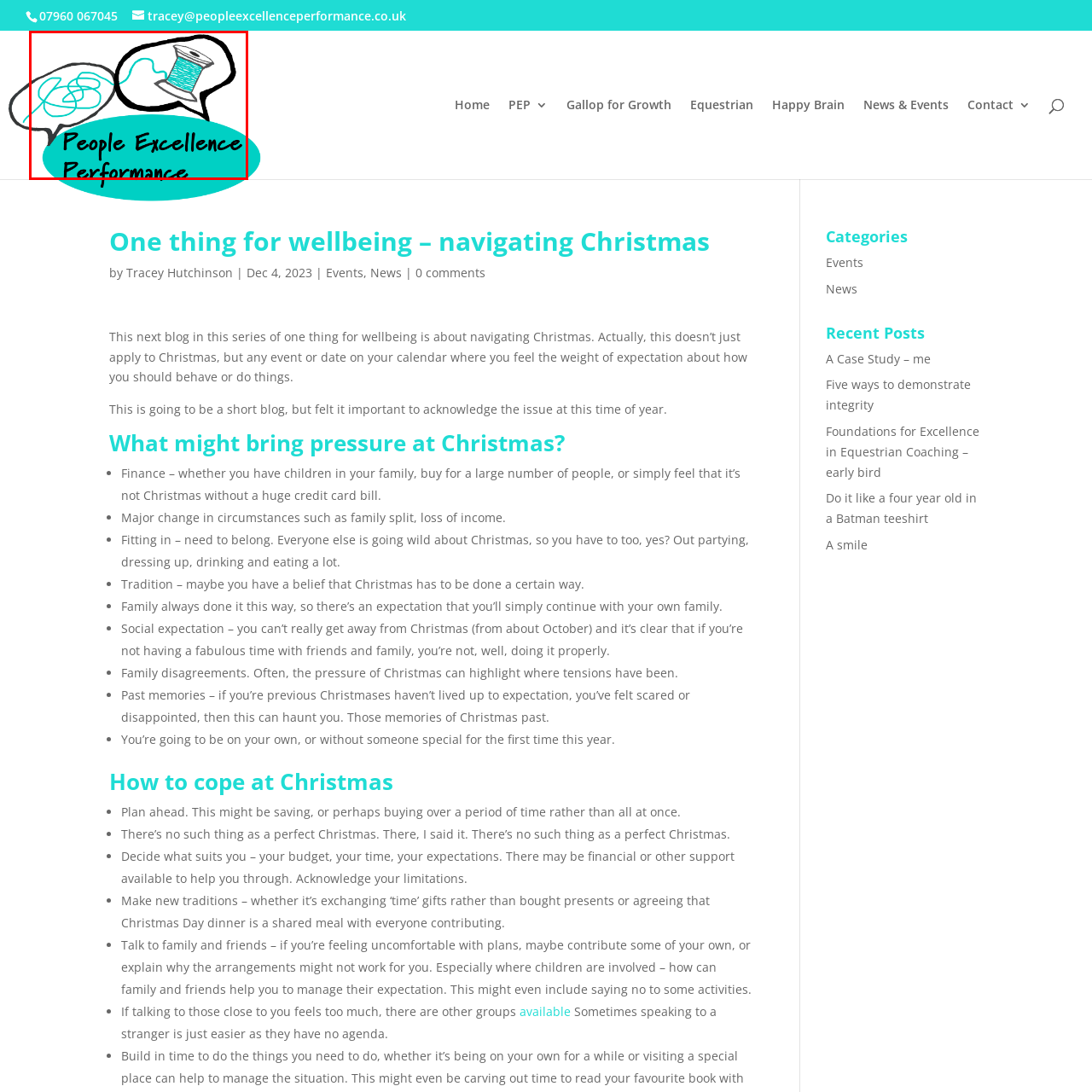What is in the speech bubble?
Look closely at the area highlighted by the red bounding box and give a detailed response to the question.

The speech bubble contains a tangled thread, symbolizing the complexities and challenges people face, which is adjacent to a spool of turquoise thread, suggesting the themes of connection and collaboration inherent in performance and excellence.